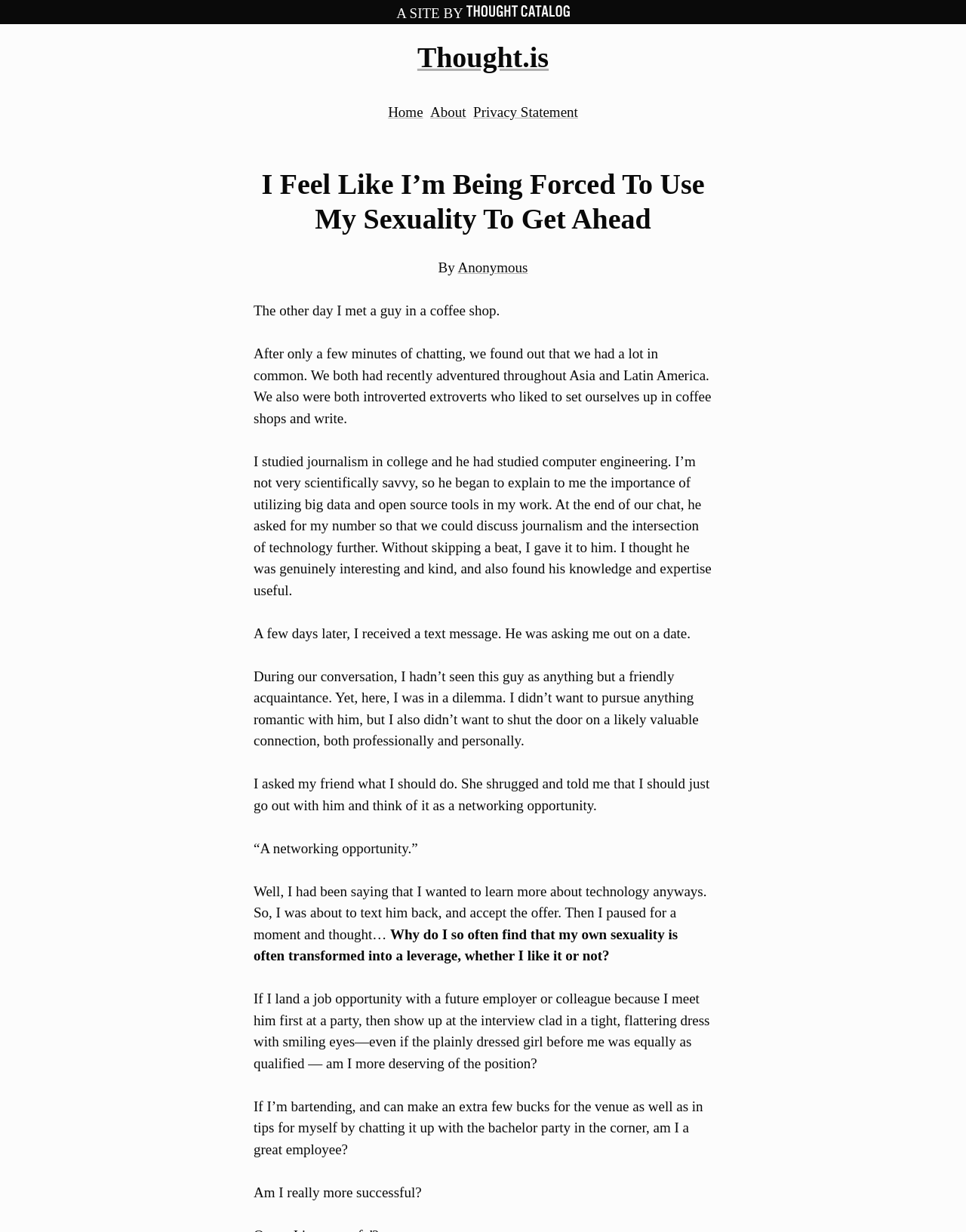Describe in detail what you see on the webpage.

The webpage appears to be a personal blog or article page, with a focus on the author's thoughts and experiences. At the top, there is a header section with links to "Home", "About", and "Privacy Statement". Below this, there is a prominent heading that reads "I Feel Like I’m Being Forced To Use My Sexuality To Get Ahead".

The main content of the page is a personal essay or article, written in a conversational tone. The text is divided into several paragraphs, each describing a personal experience or thought. The author recounts a story about meeting a guy in a coffee shop, exchanging numbers, and later being asked out on a date. The author reflects on the experience, wondering if they should use the opportunity to network, and whether their sexuality is being used as leverage in professional or social situations.

Throughout the article, there are no images, but there are several links to other pages, including "Thought Catalog" and the author's name, "Anonymous". The text is well-structured, with clear headings and paragraphs, making it easy to follow the author's train of thought. Overall, the webpage has a personal and introspective tone, with the author sharing their thoughts and experiences on the topic of sexuality and professional advancement.